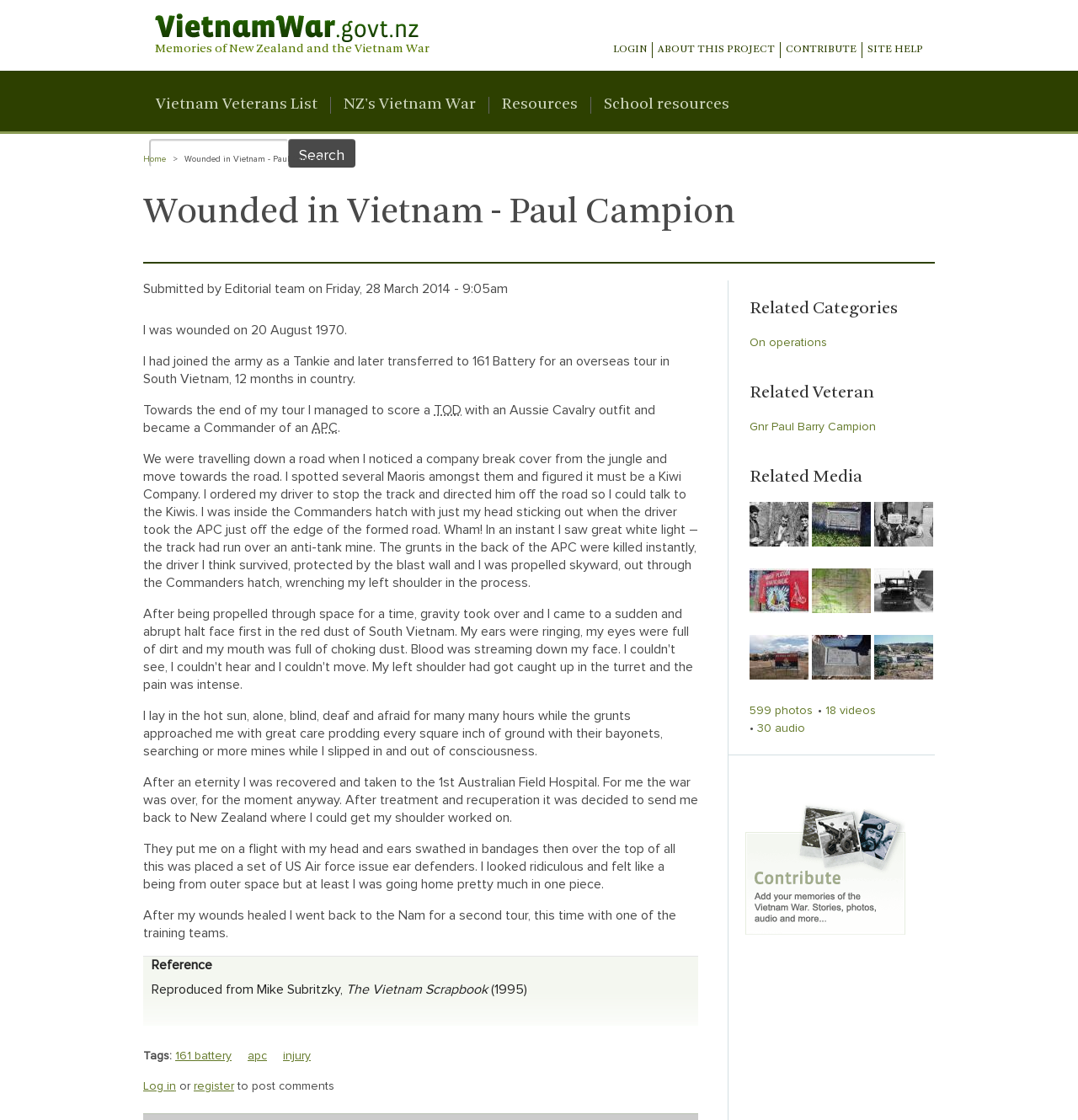Show the bounding box coordinates of the element that should be clicked to complete the task: "Search for something".

[0.138, 0.124, 0.268, 0.149]